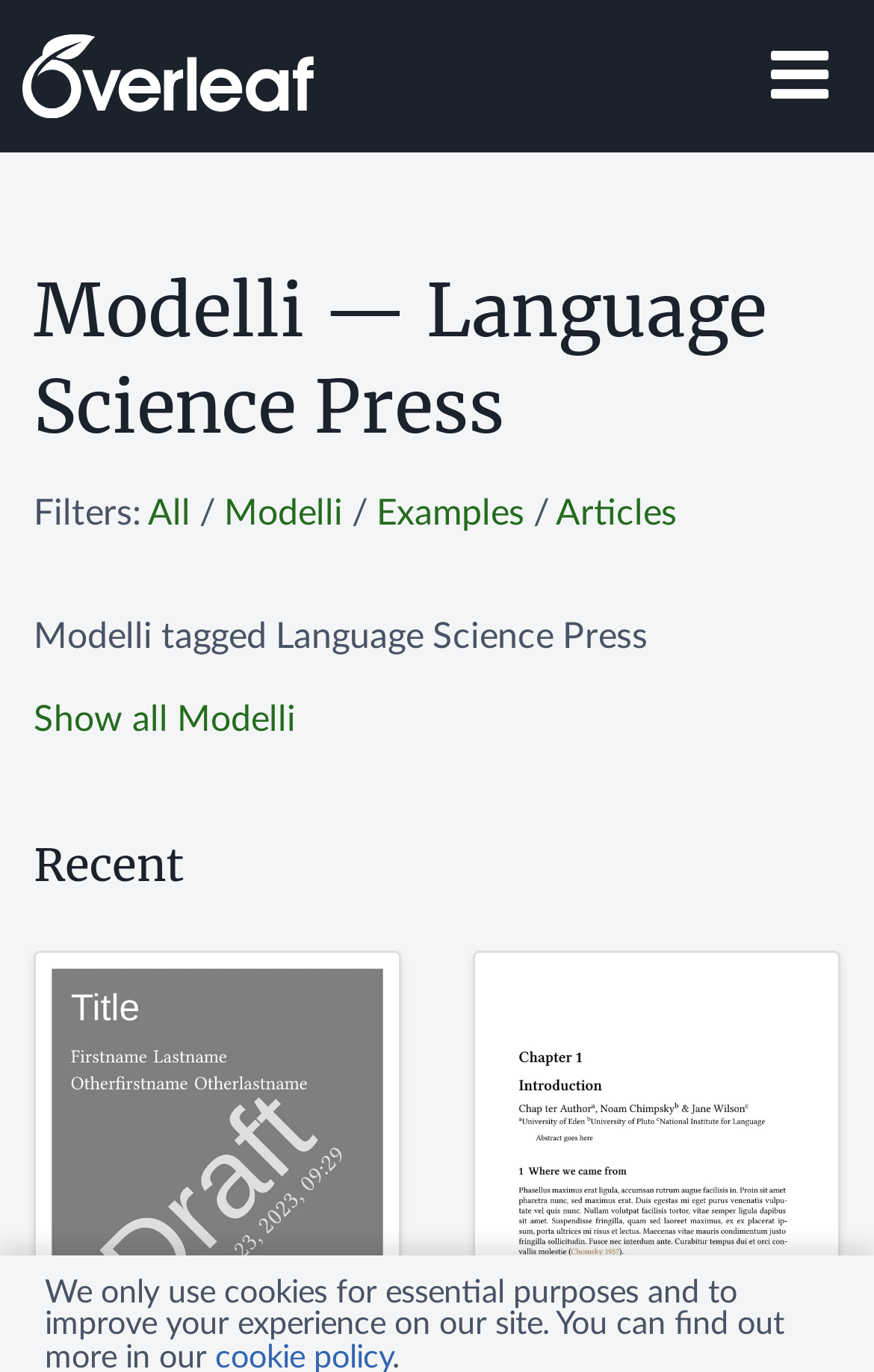Create an elaborate caption for the webpage.

The webpage appears to be a template gallery for LaTeX documents, specifically for journals, conferences, theses, reports, CVs, and more. At the top right corner, there is a button labeled "Toggle Navigazione". On the top left, there is a link to "Overleaf", which is an online LaTeX editor.

Below the top navigation, there is a heading that reads "Modelli — Language Science Press". This is followed by a section with filters, where the user can select from options like "All", "Modelli", "Examples", and "Articles". These filter options are separated by forward slashes.

Under the filters section, there is a brief description that reads "Modelli tagged Language Science Press". Next to this description, there is a link to "Show all Modelli". 

Further down, there is a heading labeled "Recent", which likely lists recently updated or popular templates.